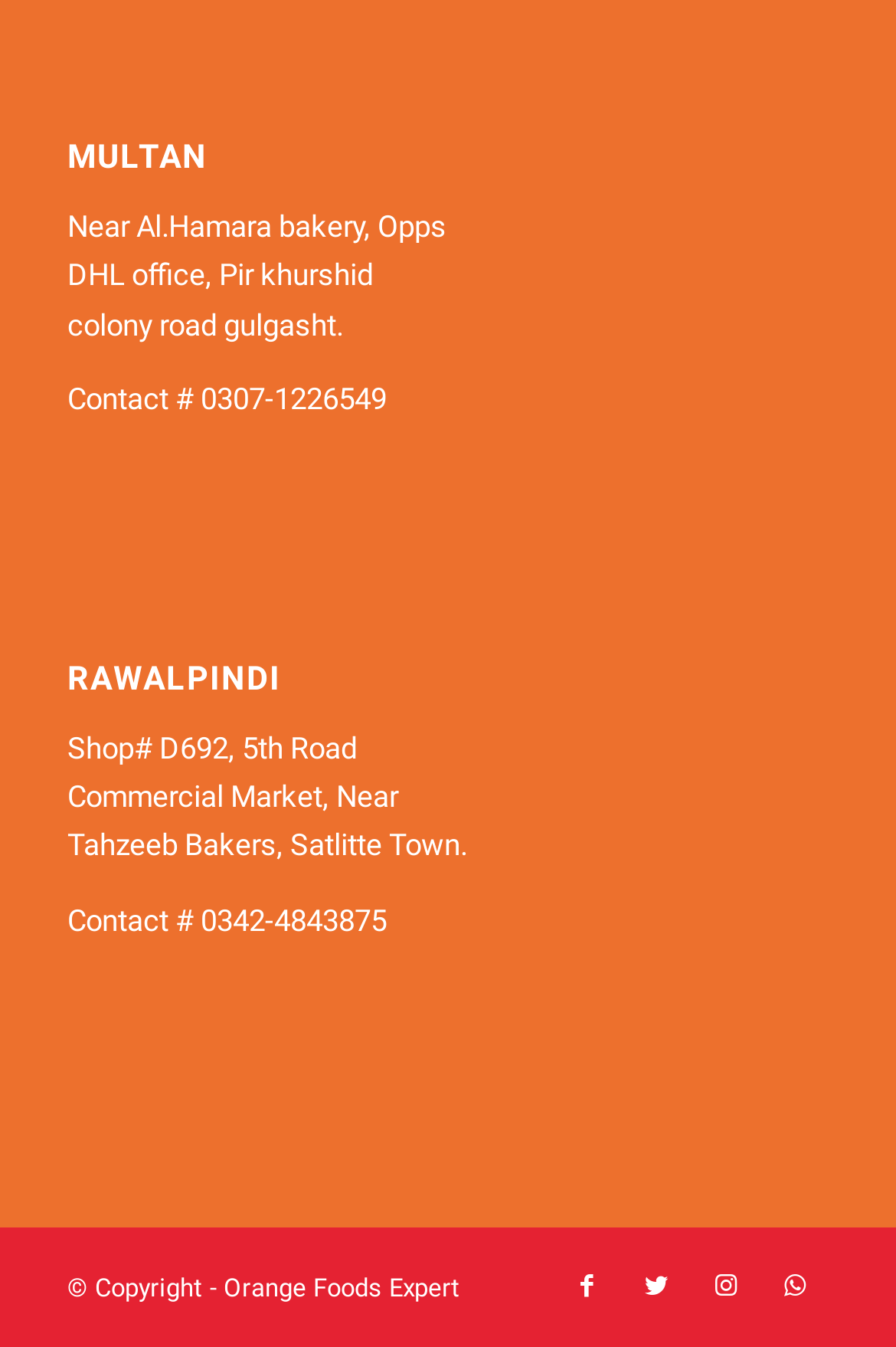How many social media links are present?
Refer to the screenshot and respond with a concise word or phrase.

4